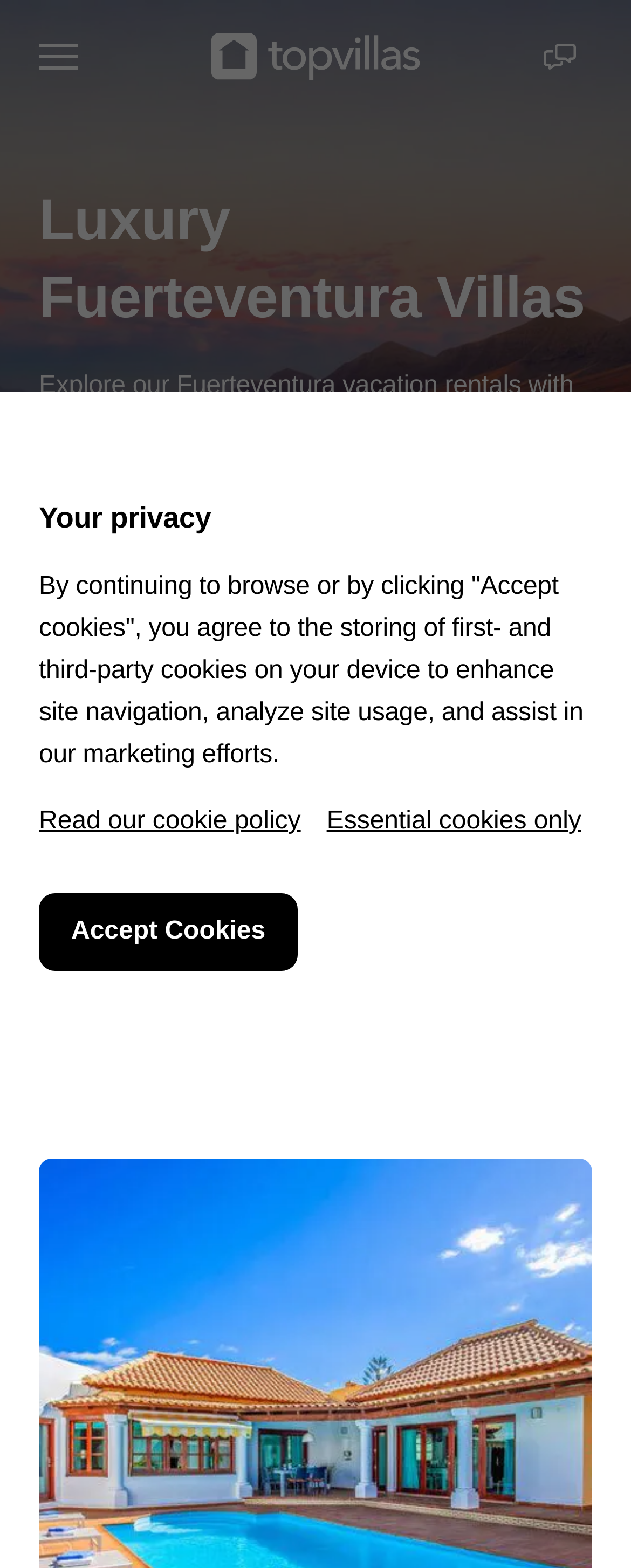Reply to the question with a brief word or phrase: What type of vacation rentals are offered?

Luxury villas